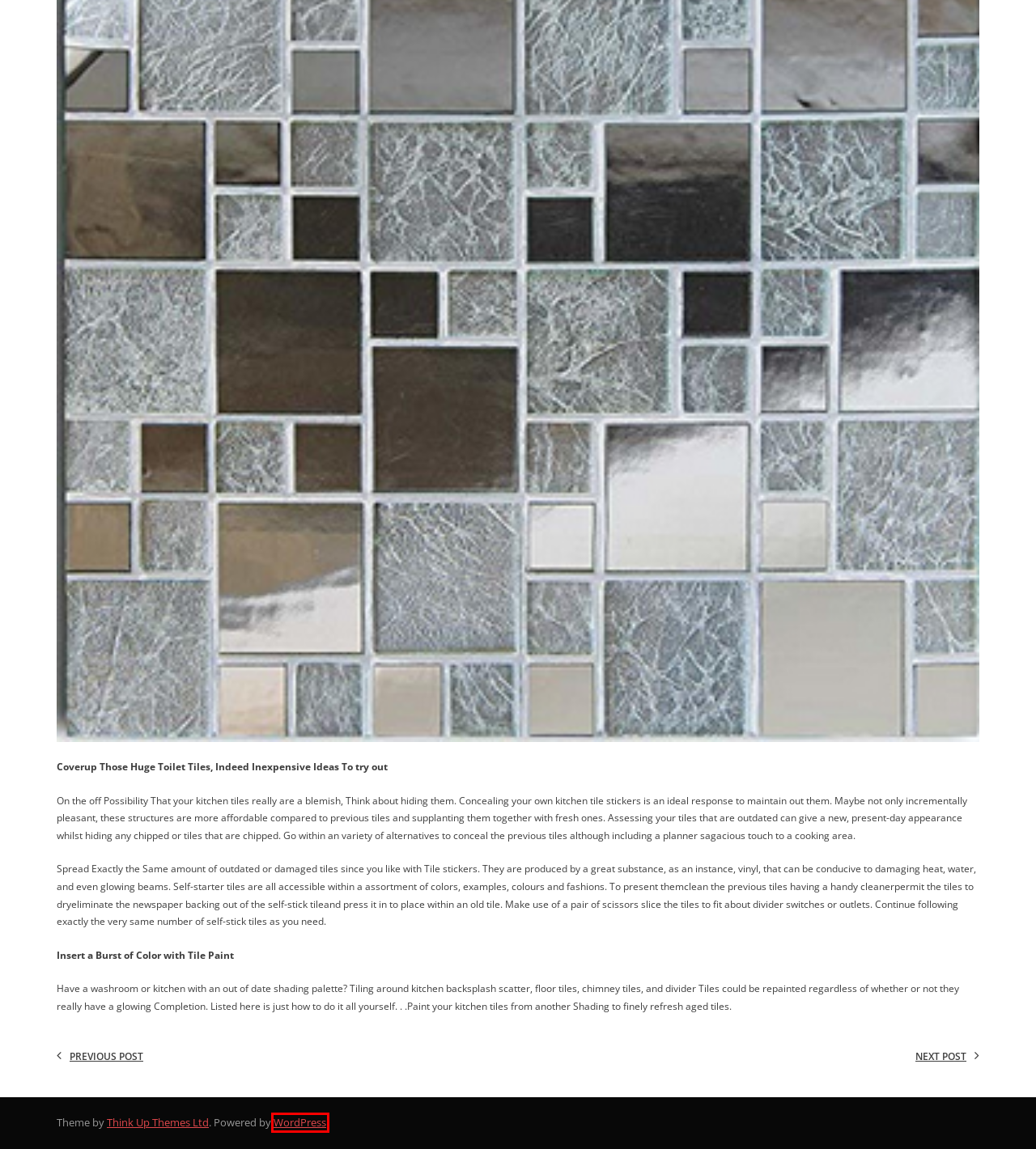You have a screenshot showing a webpage with a red bounding box around a UI element. Choose the webpage description that best matches the new page after clicking the highlighted element. Here are the options:
A. Tile stickers – Dark Materials
B. Are there any security issues in online betting? – Dark Materials
C. Contact Us – Dark Materials
D. Blog Tool, Publishing Platform, and CMS – WordPress.org
E. Health – Dark Materials
F. Think Up Themes | Premium WordPress Themes
G. Privacy Policy – Dark Materials
H. How is fixed staking different from variable? – Dark Materials

D